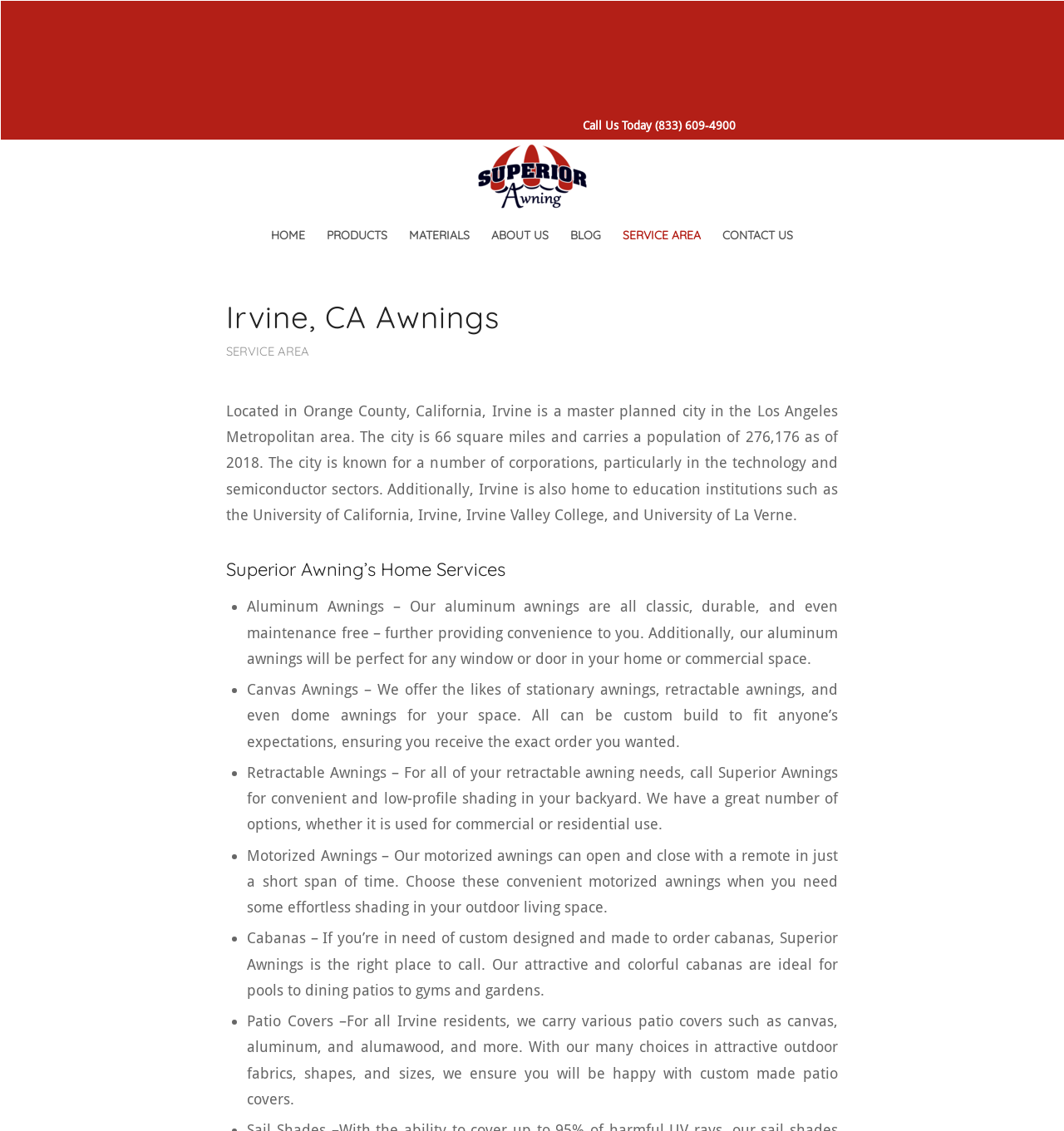Could you locate the bounding box coordinates for the section that should be clicked to accomplish this task: "Navigate to the 'SERVICE AREA' page".

[0.575, 0.19, 0.669, 0.226]